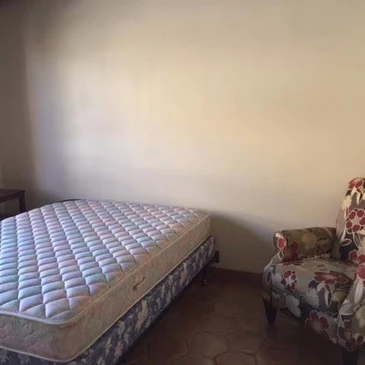What type of floor is in the room?
Answer with a single word or phrase, using the screenshot for reference.

Tiled